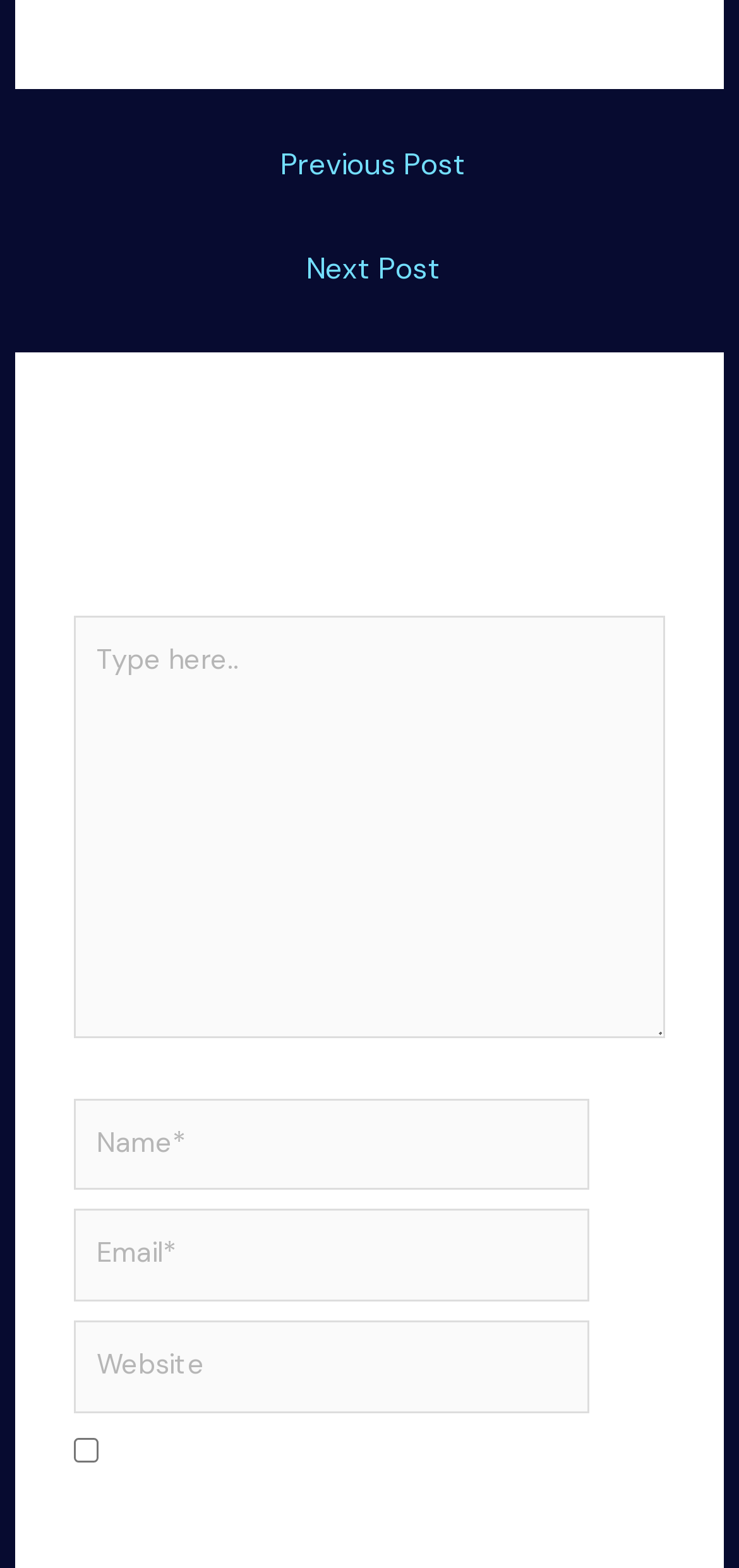Using the given element description, provide the bounding box coordinates (top-left x, top-left y, bottom-right x, bottom-right y) for the corresponding UI element in the screenshot: parent_node: Email* name="email" placeholder="Email*"

[0.1, 0.771, 0.797, 0.83]